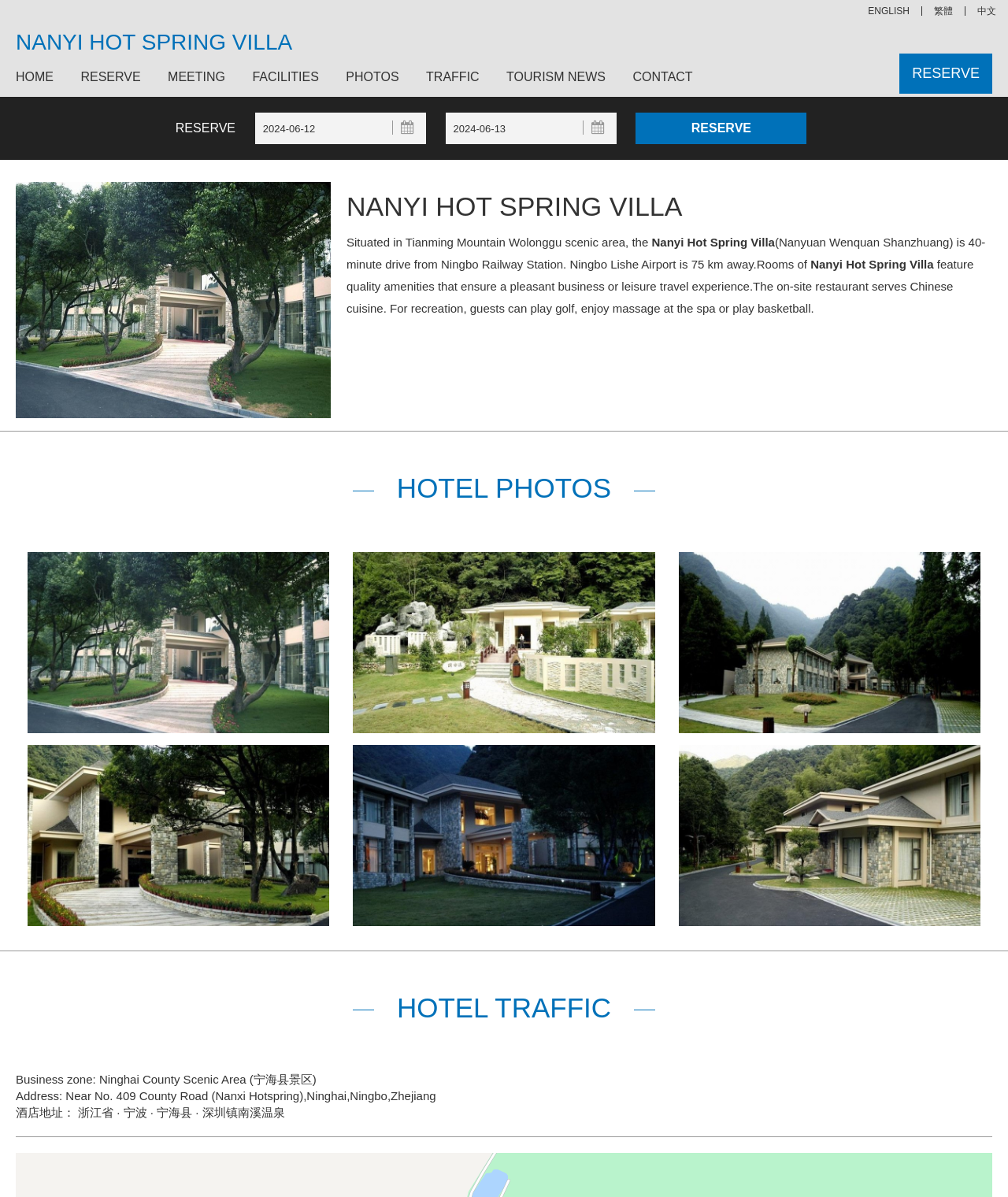Please analyze the image and provide a thorough answer to the question:
What type of cuisine does the on-site restaurant serve?

The type of cuisine served by the on-site restaurant can be found in the description of the hotel's amenities, which states that 'The on-site restaurant serves Chinese cuisine'. This information is located in the middle of the webpage, in the section that describes the hotel's amenities.